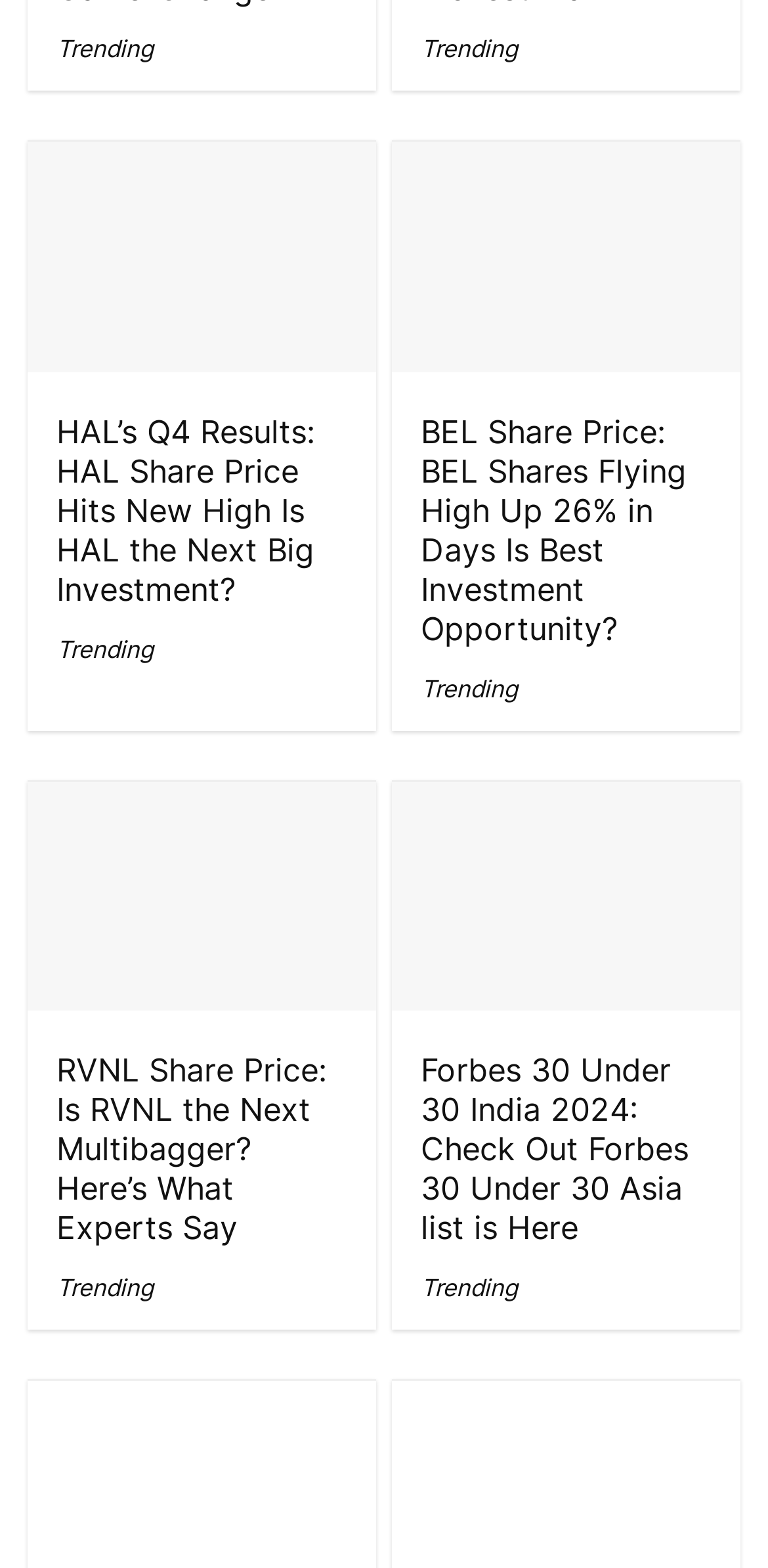Kindly provide the bounding box coordinates of the section you need to click on to fulfill the given instruction: "Click on the 'HAL’s Q4 Results: HAL Share Price Hits New High Is HAL the Next Big Investment?' link".

[0.074, 0.262, 0.452, 0.388]